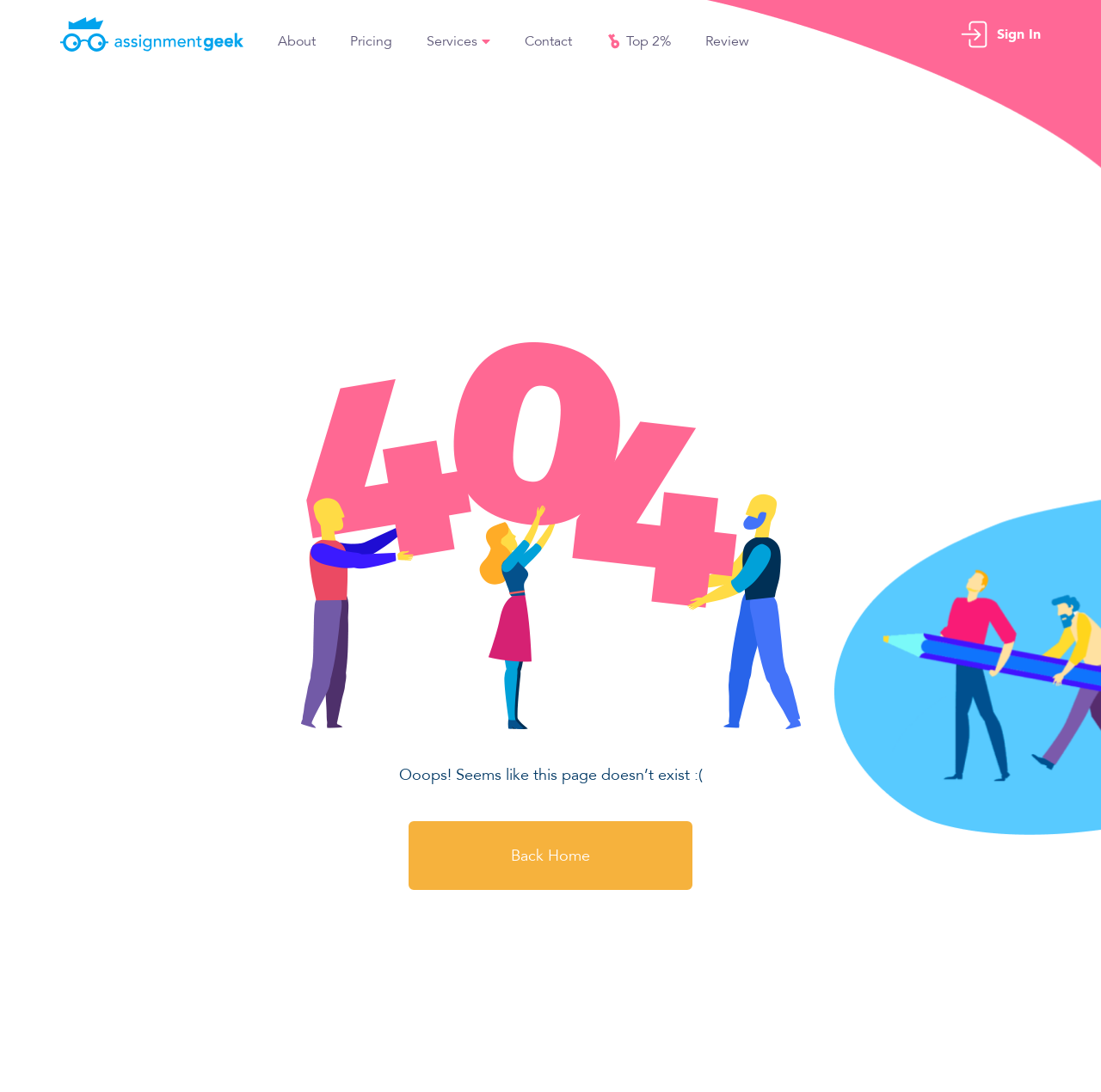Identify the bounding box coordinates of the clickable region required to complete the instruction: "go back home". The coordinates should be given as four float numbers within the range of 0 and 1, i.e., [left, top, right, bottom].

[0.371, 0.752, 0.629, 0.815]